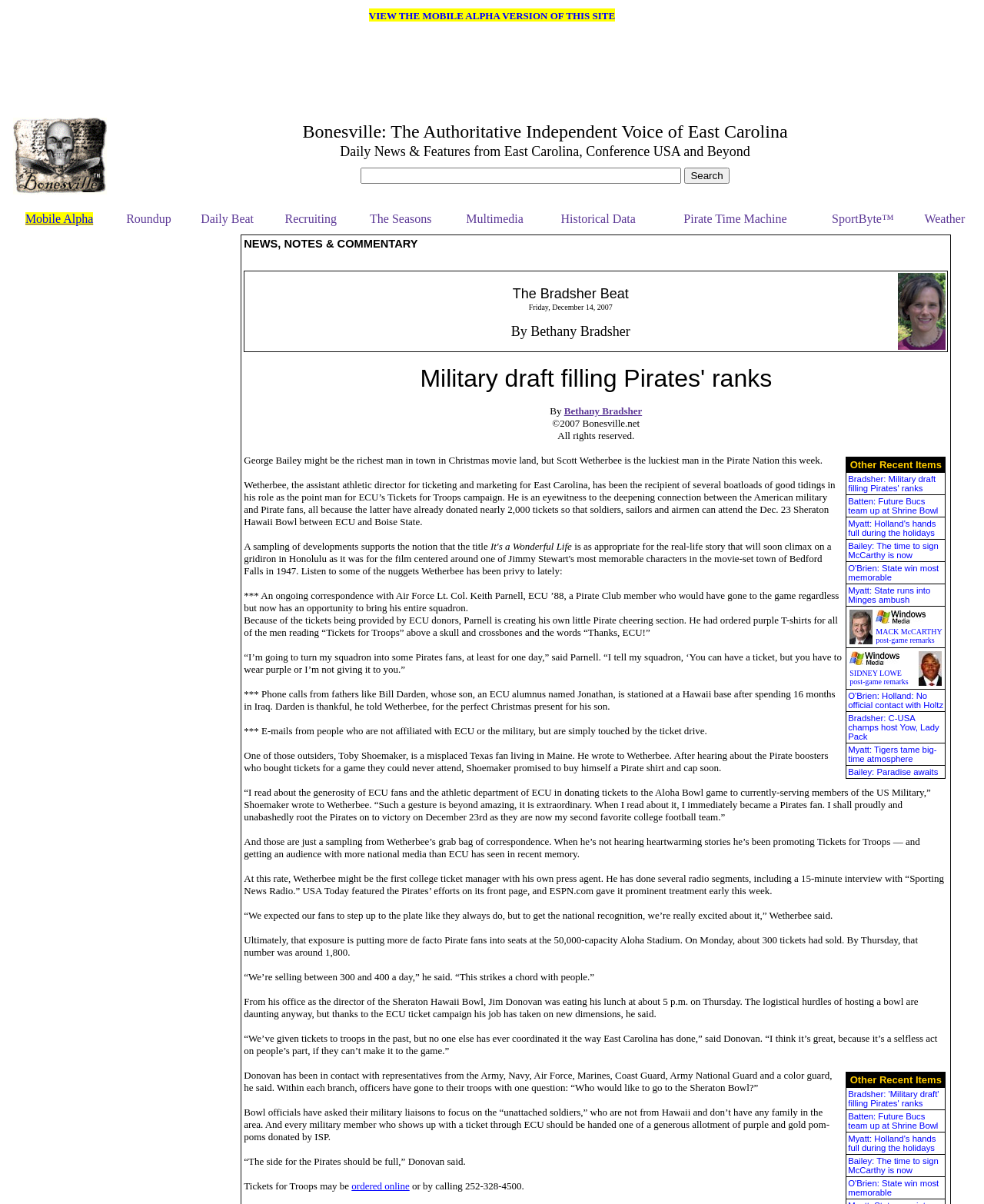Bounding box coordinates are specified in the format (top-left x, top-left y, bottom-right x, bottom-right y). All values are floating point numbers bounded between 0 and 1. Please provide the bounding box coordinate of the region this sentence describes: Bethany Bradsher

[0.573, 0.337, 0.653, 0.346]